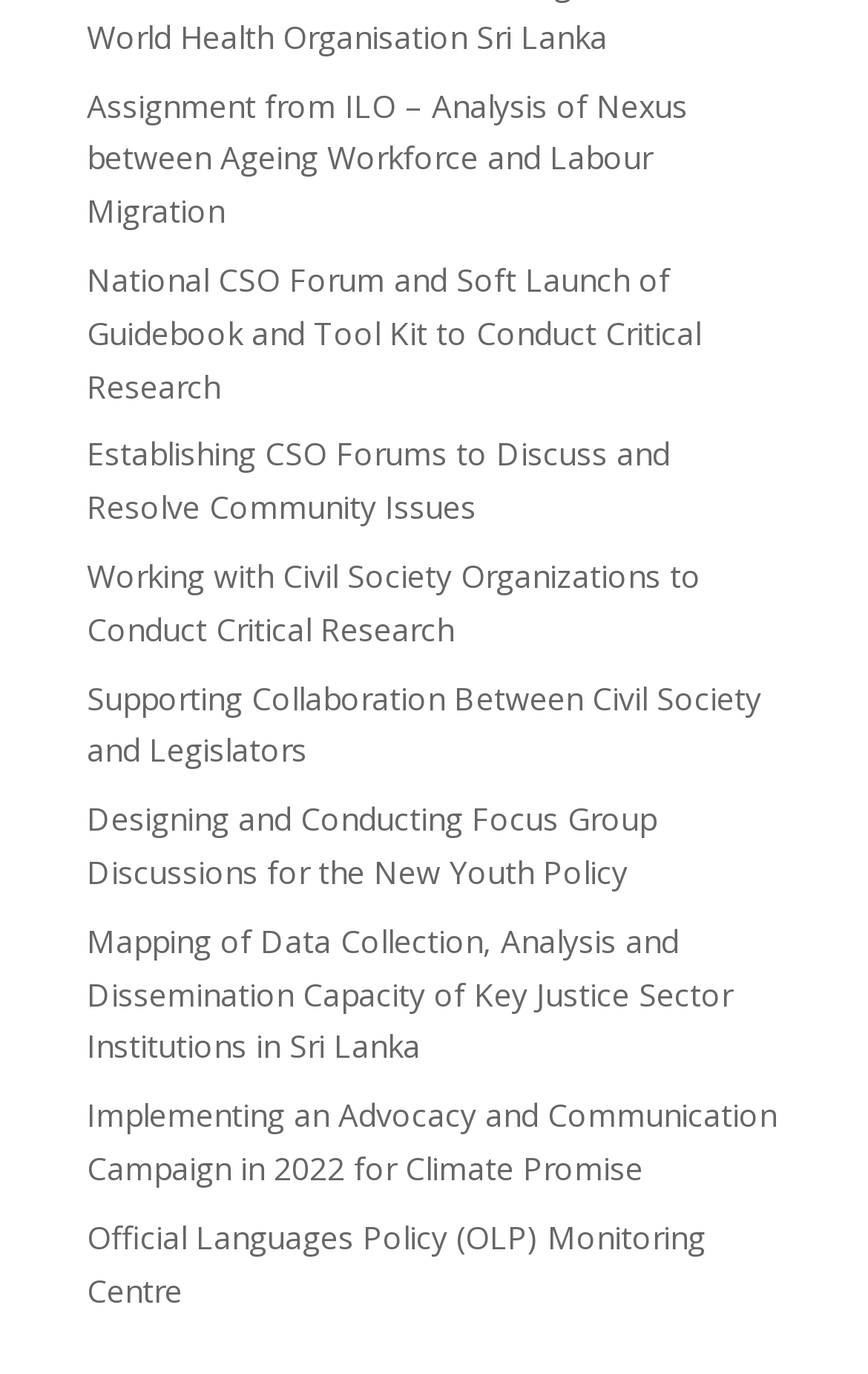Based on what you see in the screenshot, provide a thorough answer to this question: Are the links grouped into categories?

I did not find any evidence of grouping or categorization of the links on the webpage. They appear to be listed in a single column, with no clear separation or grouping into categories.